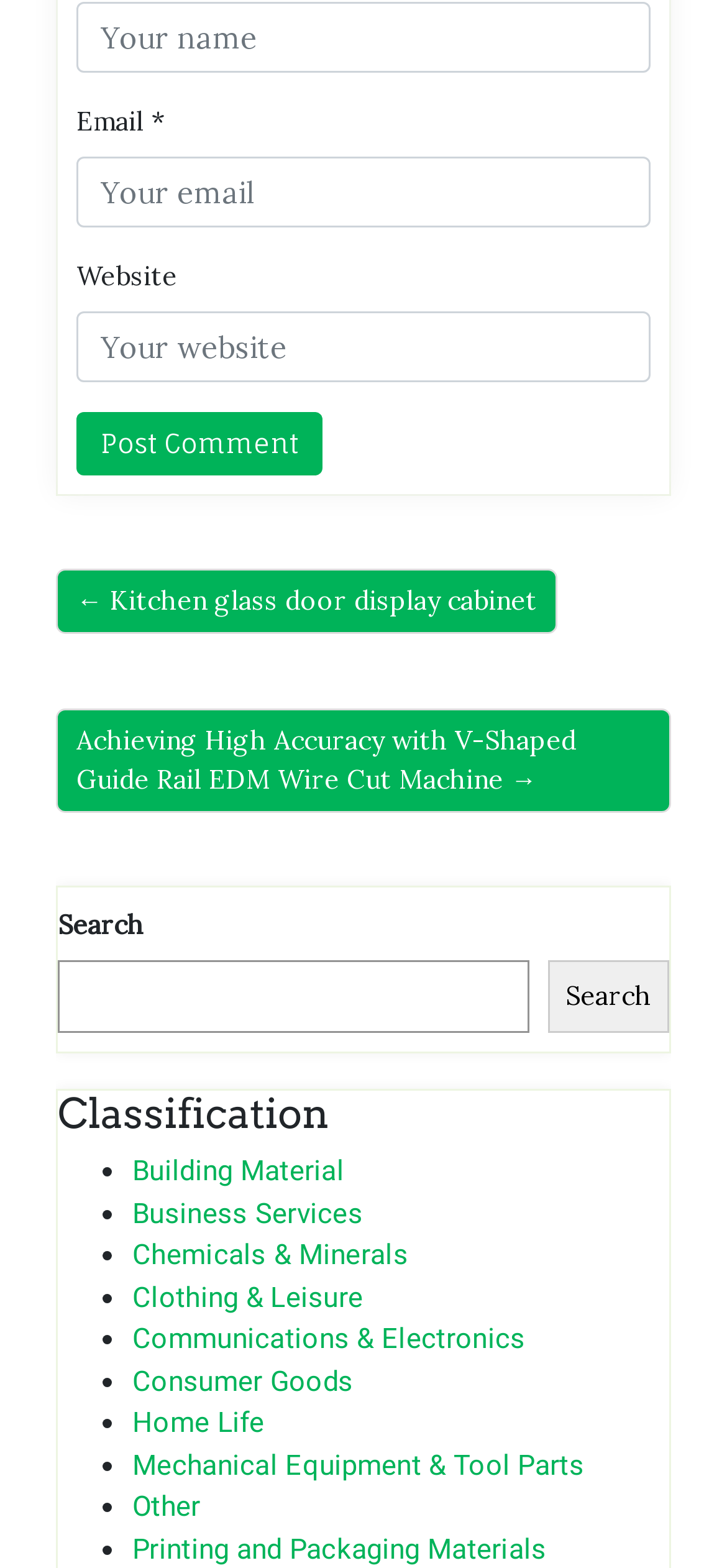Using the given description, provide the bounding box coordinates formatted as (top-left x, top-left y, bottom-right x, bottom-right y), with all values being floating point numbers between 0 and 1. Description: Other

[0.182, 0.95, 0.276, 0.972]